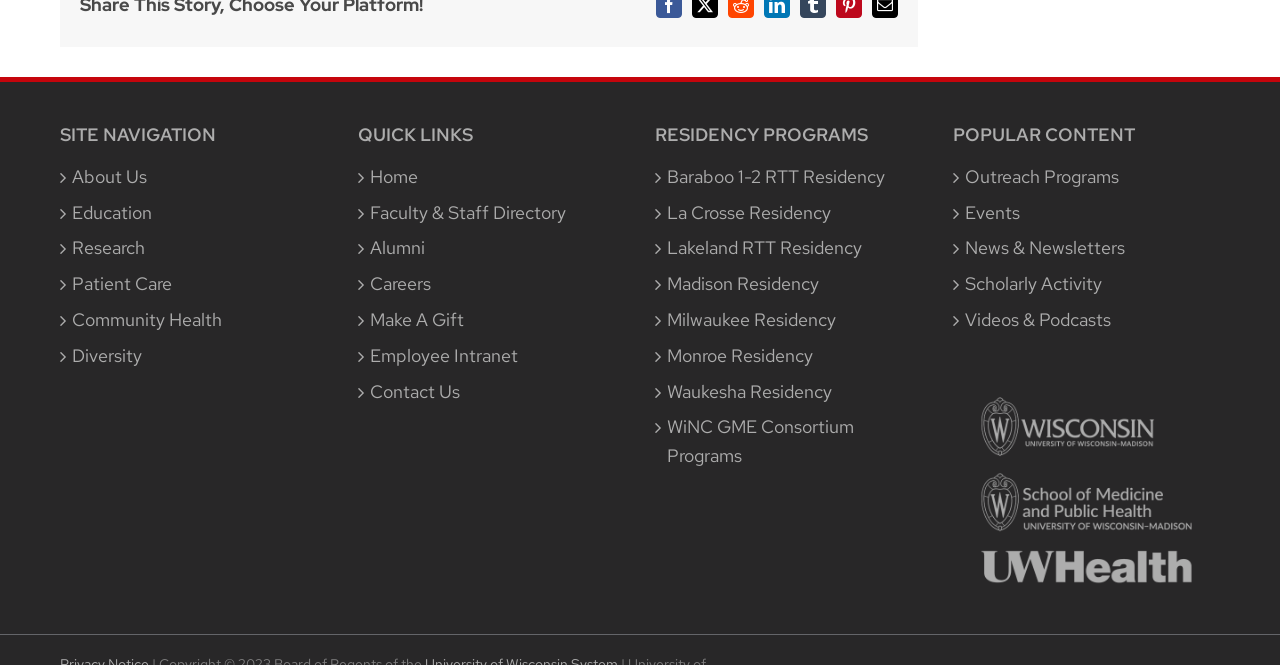What is the purpose of the 'QUICK LINKS' section?
Please give a detailed and thorough answer to the question, covering all relevant points.

The 'QUICK LINKS' section appears to provide quick access to important pages on the website, such as 'Home', 'Faculty & Staff Directory', 'Alumni', and so on. This suggests that the purpose of this section is to allow users to quickly navigate to these important pages.